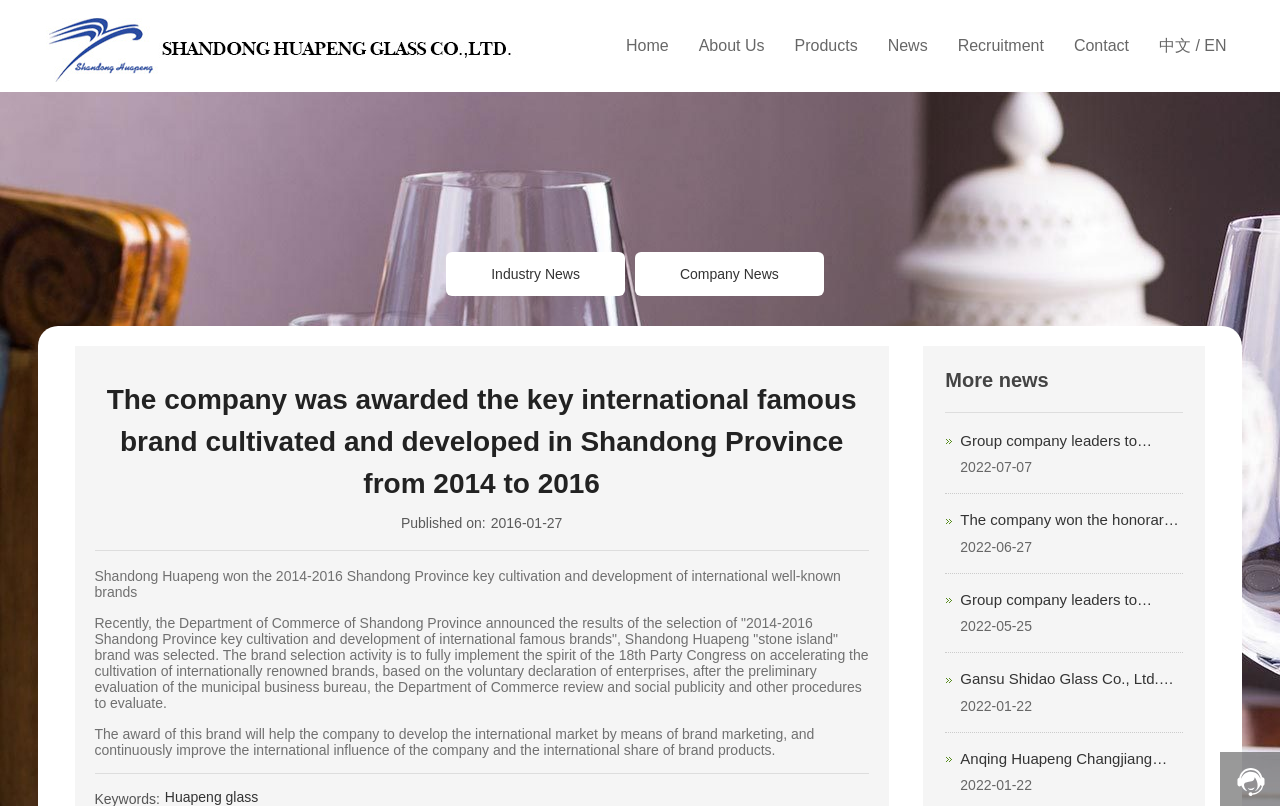How many news articles are listed on the webpage?
Look at the image and respond with a single word or a short phrase.

5